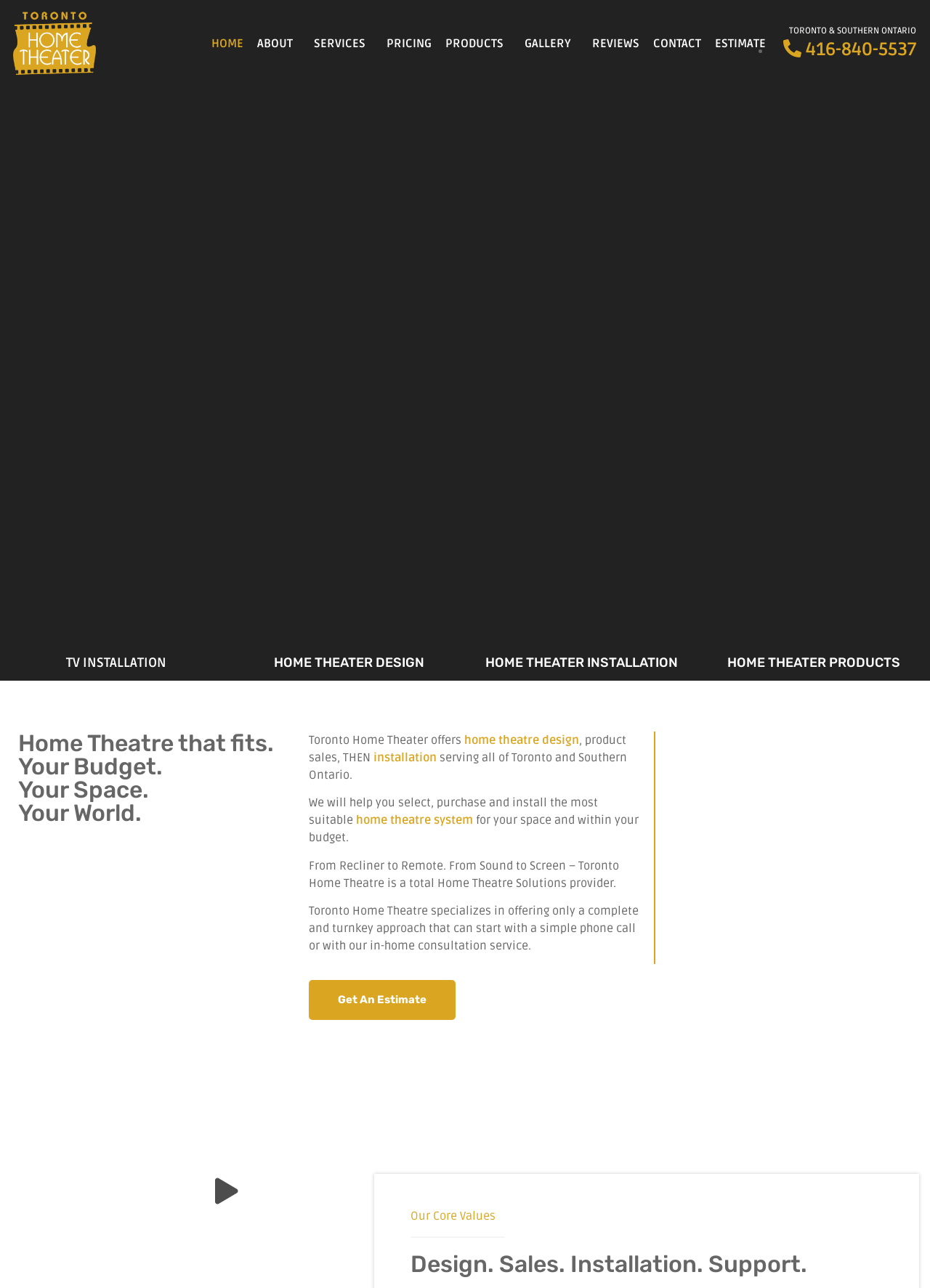Select the bounding box coordinates of the element I need to click to carry out the following instruction: "Learn about home theatre design".

[0.499, 0.569, 0.623, 0.581]